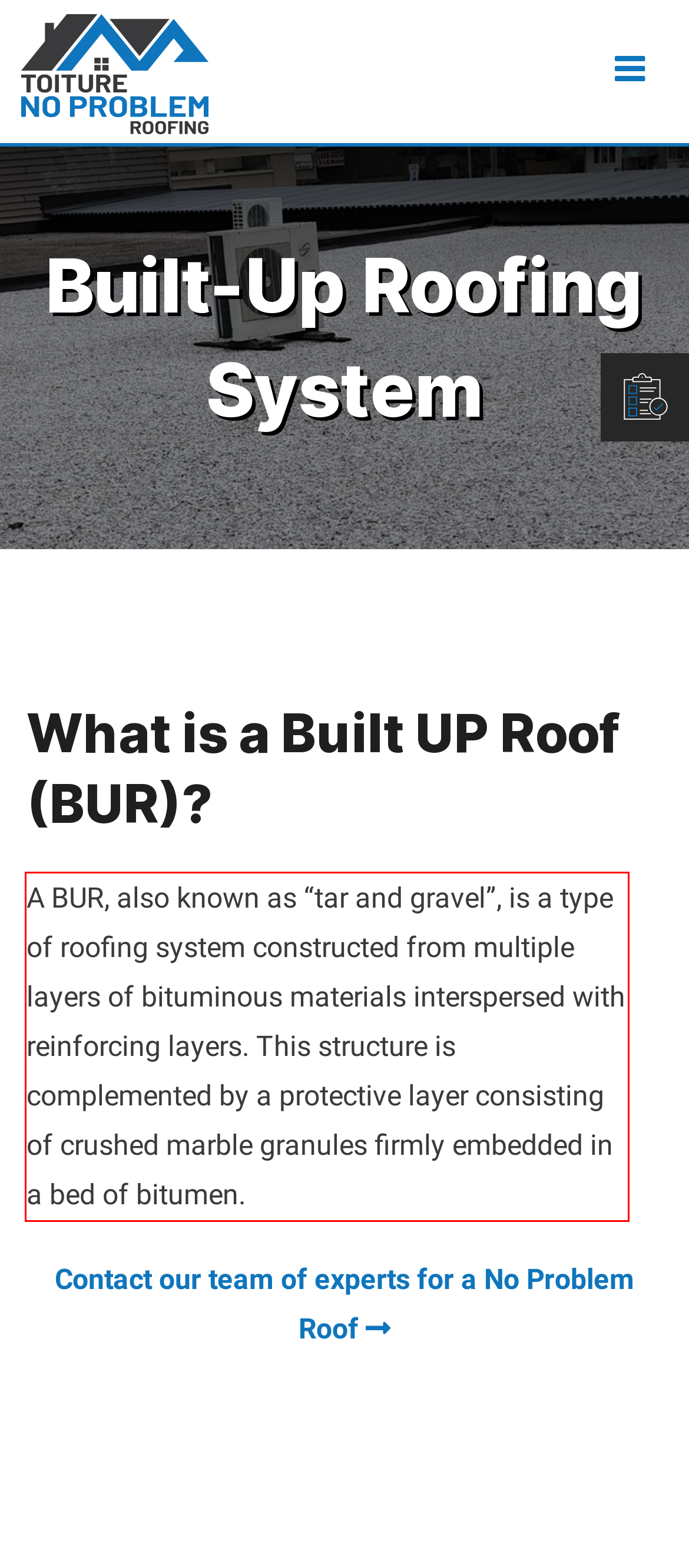You have a screenshot of a webpage with a red bounding box. Use OCR to generate the text contained within this red rectangle.

A BUR, also known as “tar and gravel”, is a type of roofing system constructed from multiple layers of bituminous materials interspersed with reinforcing layers. This structure is complemented by a protective layer consisting of crushed marble granules firmly embedded in a bed of bitumen.